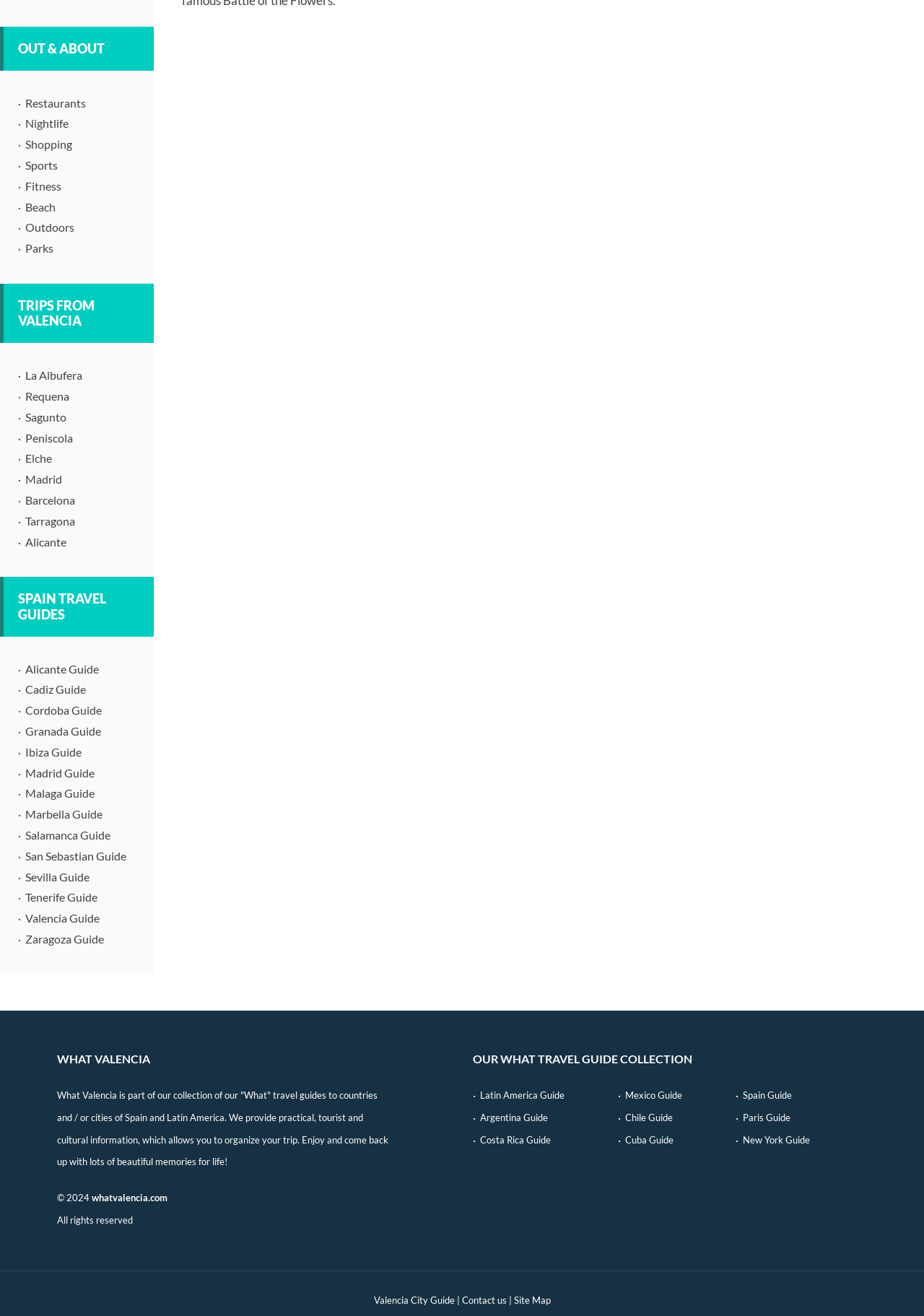Identify the bounding box coordinates of the element that should be clicked to fulfill this task: "Read about SPAIN TRAVEL GUIDES". The coordinates should be provided as four float numbers between 0 and 1, i.e., [left, top, right, bottom].

[0.02, 0.449, 0.115, 0.473]